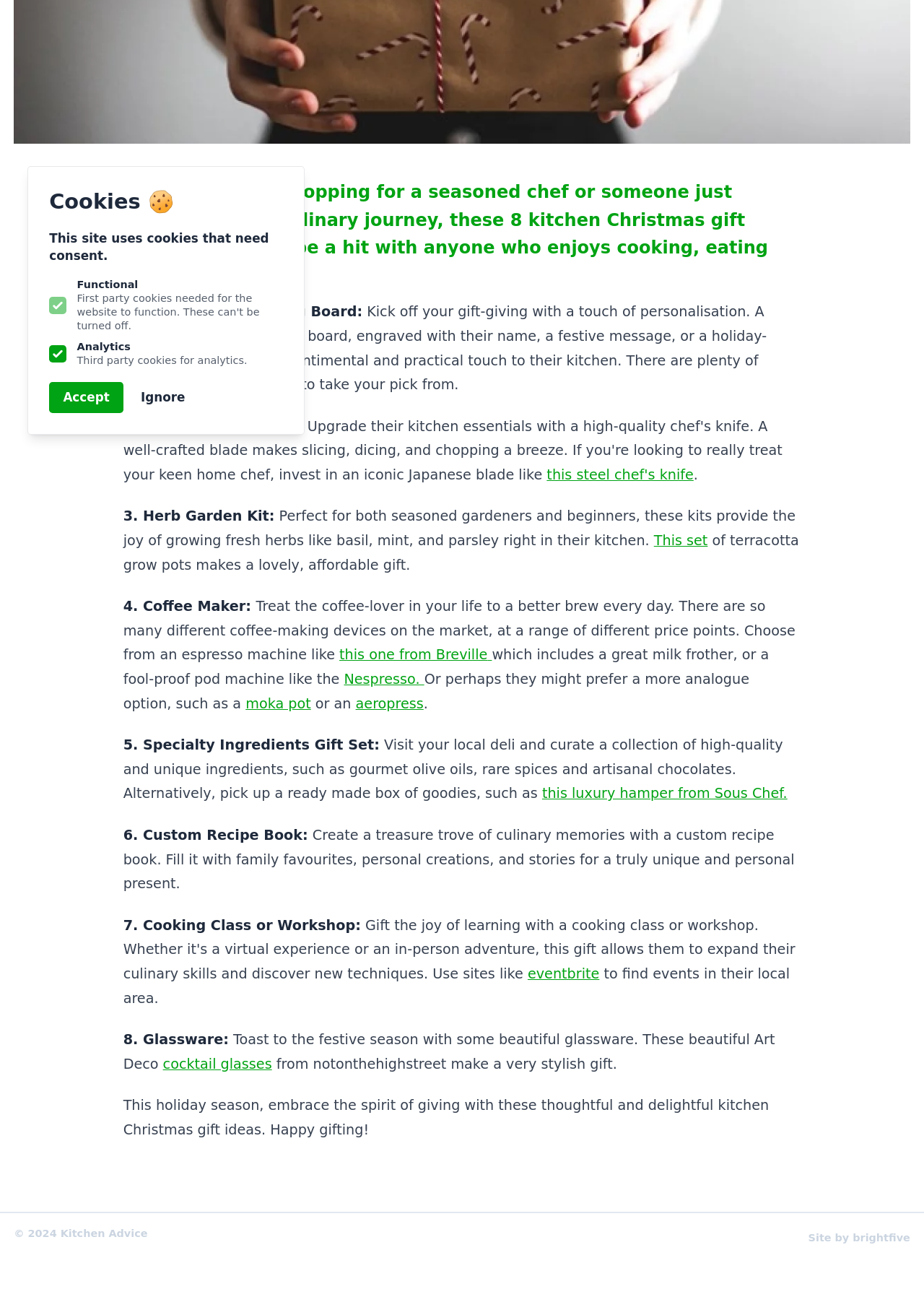Using floating point numbers between 0 and 1, provide the bounding box coordinates in the format (top-left x, top-left y, bottom-right x, bottom-right y). Locate the UI element described here: this one from Breville

[0.367, 0.502, 0.528, 0.515]